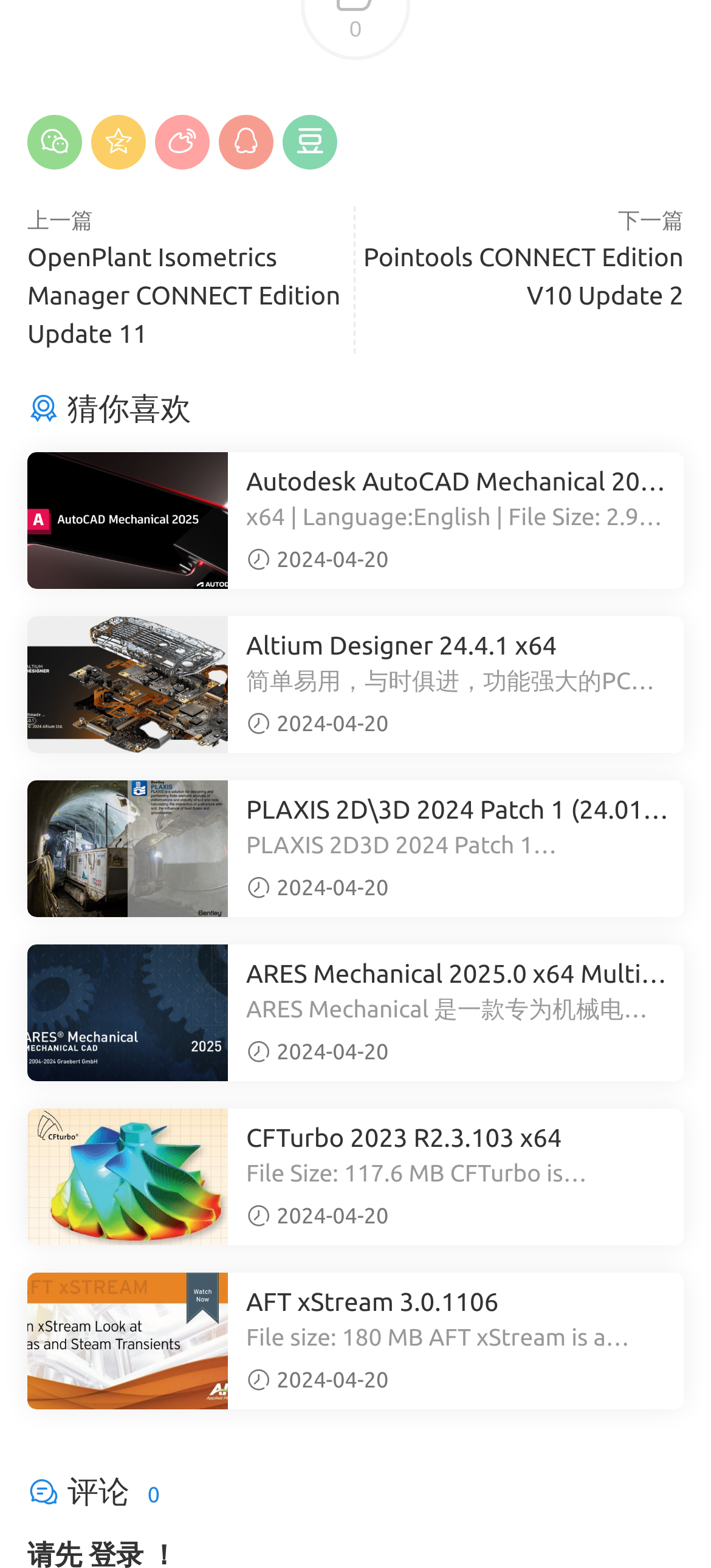Given the element description title="CFTurbo 2023 R2.3.103 x64", specify the bounding box coordinates of the corresponding UI element in the format (top-left x, top-left y, bottom-right x, bottom-right y). All values must be between 0 and 1.

[0.038, 0.707, 0.321, 0.794]